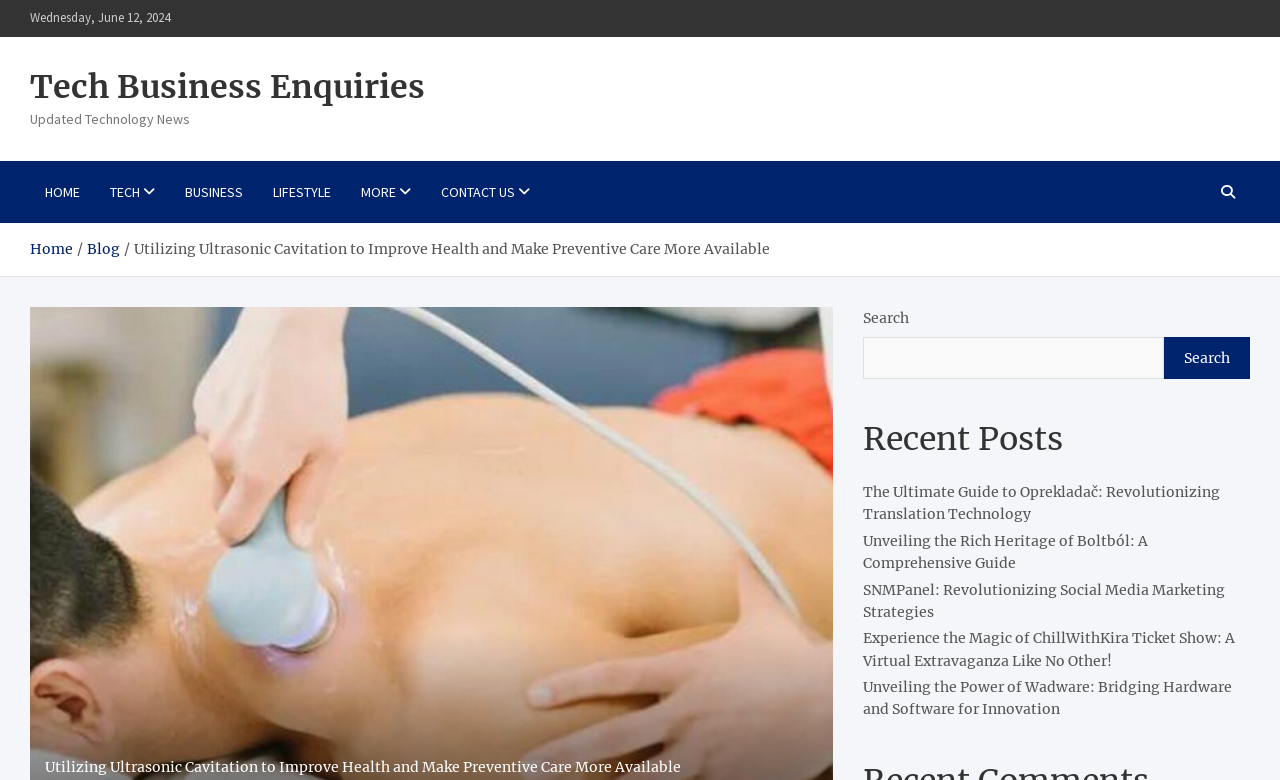What is the purpose of the search box?
From the image, respond using a single word or phrase.

To search the website